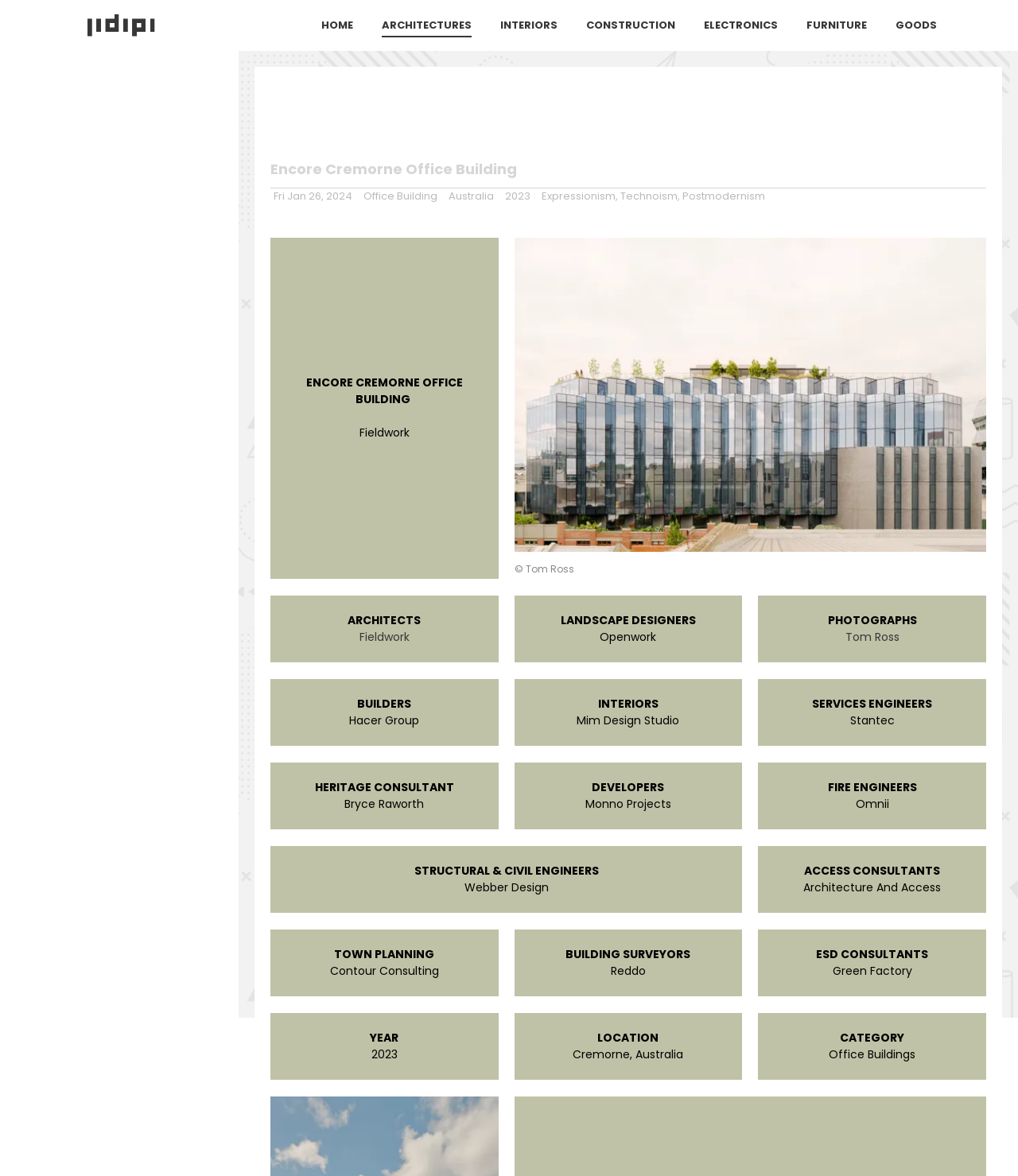Identify the bounding box coordinates of the element that should be clicked to fulfill this task: "Click on HOME". The coordinates should be provided as four float numbers between 0 and 1, i.e., [left, top, right, bottom].

[0.316, 0.015, 0.347, 0.028]